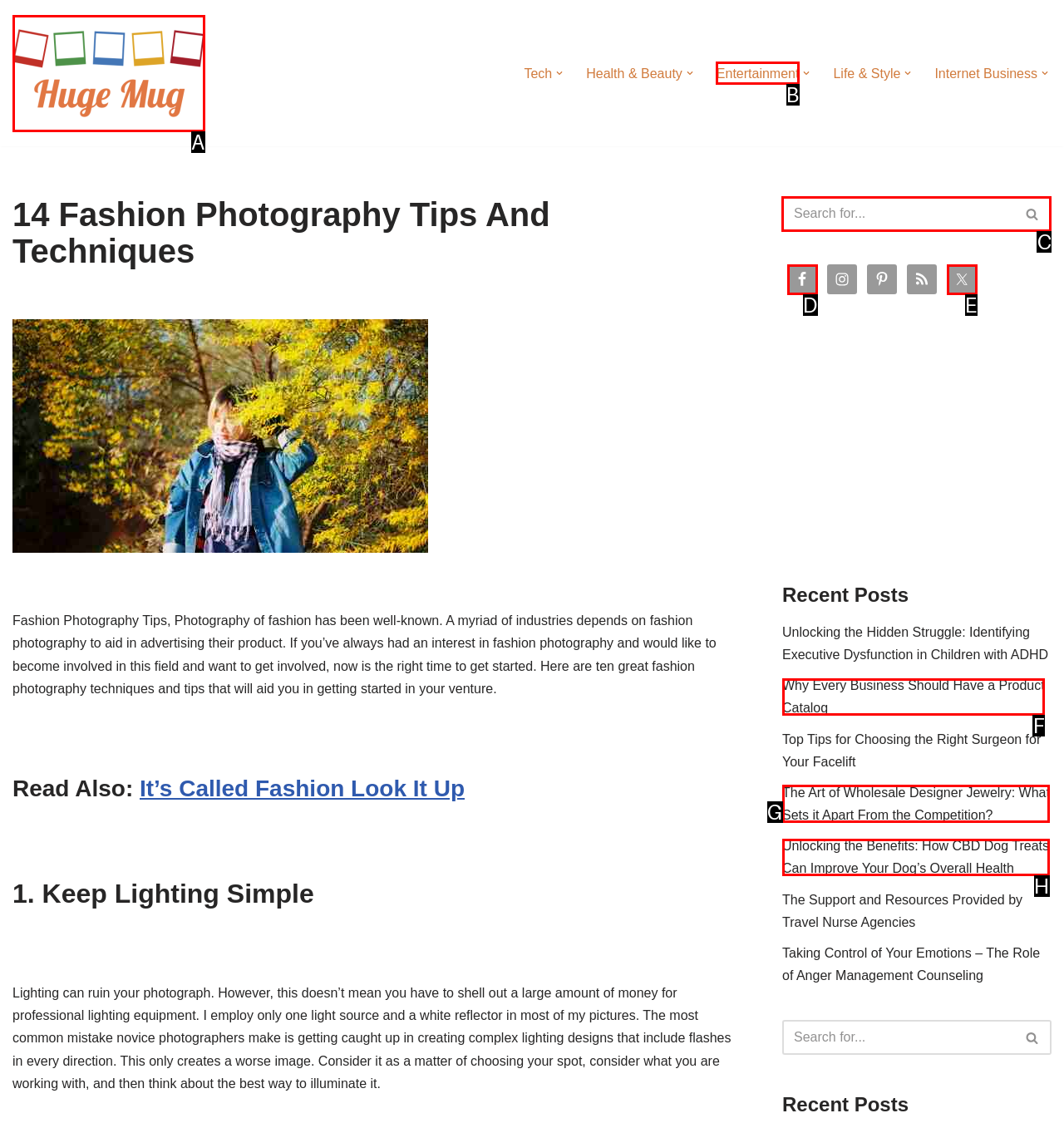Show which HTML element I need to click to perform this task: Search for something Answer with the letter of the correct choice.

C